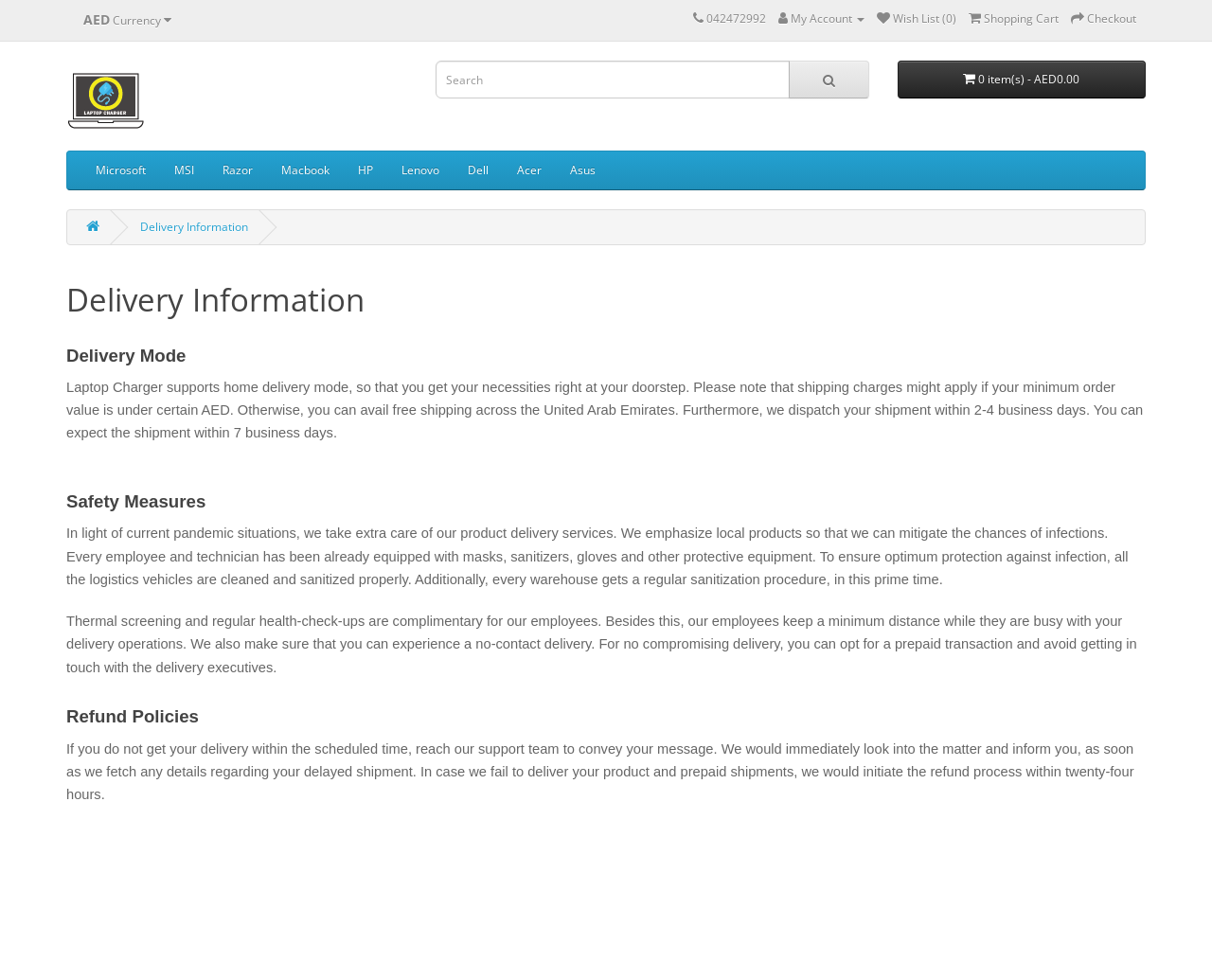Please determine the bounding box coordinates of the element's region to click for the following instruction: "Go to shopping cart".

[0.799, 0.011, 0.873, 0.027]